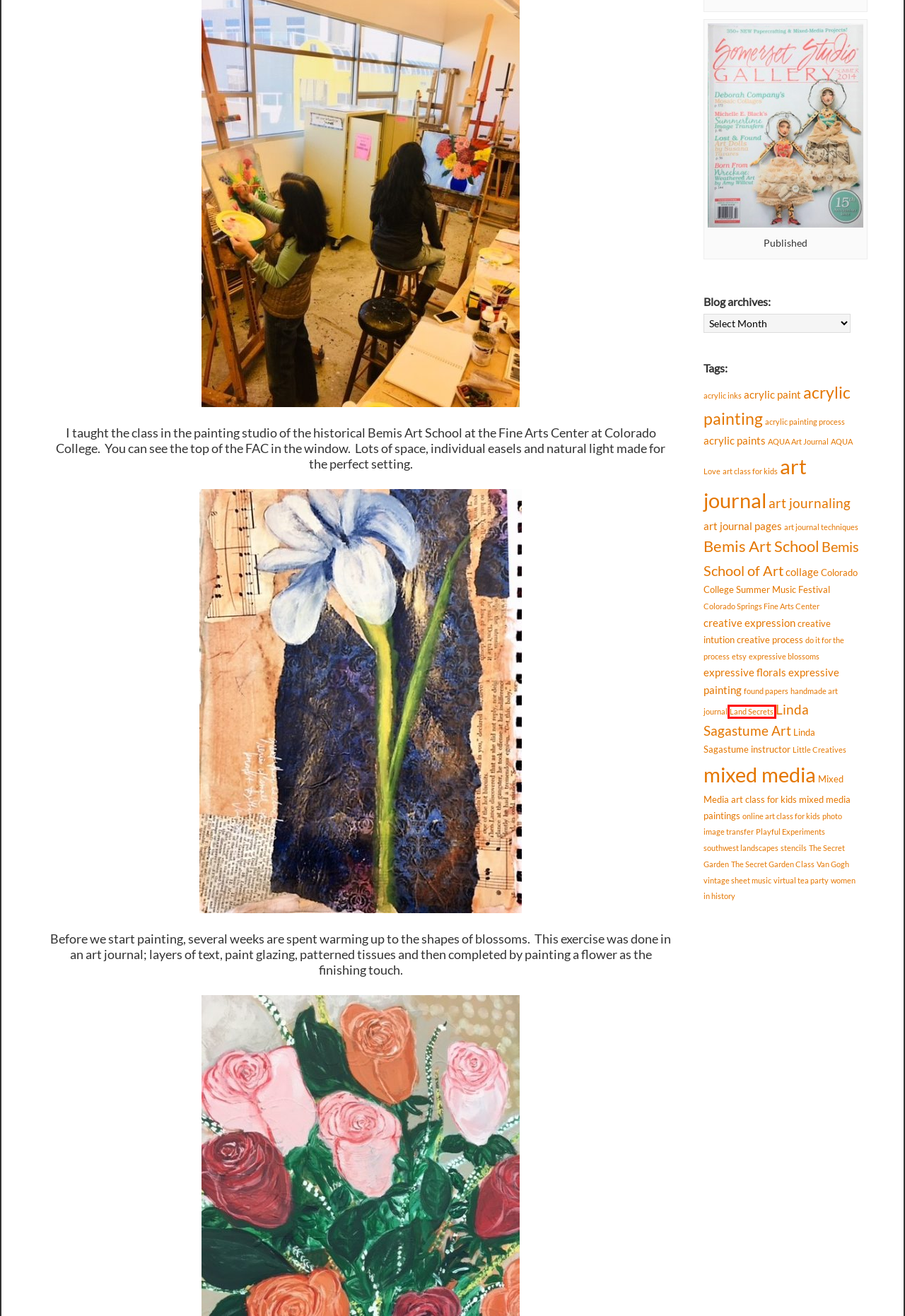Review the screenshot of a webpage that includes a red bounding box. Choose the webpage description that best matches the new webpage displayed after clicking the element within the bounding box. Here are the candidates:
A. Little Creatives – Linda Sagastume Art
B. found papers – Linda Sagastume Art
C. Bemis School of Art – Linda Sagastume Art
D. expressive florals – Linda Sagastume Art
E. expressive painting – Linda Sagastume Art
F. Land Secrets – Linda Sagastume Art
G. stencils – Linda Sagastume Art
H. AQUA Love – Linda Sagastume Art

F